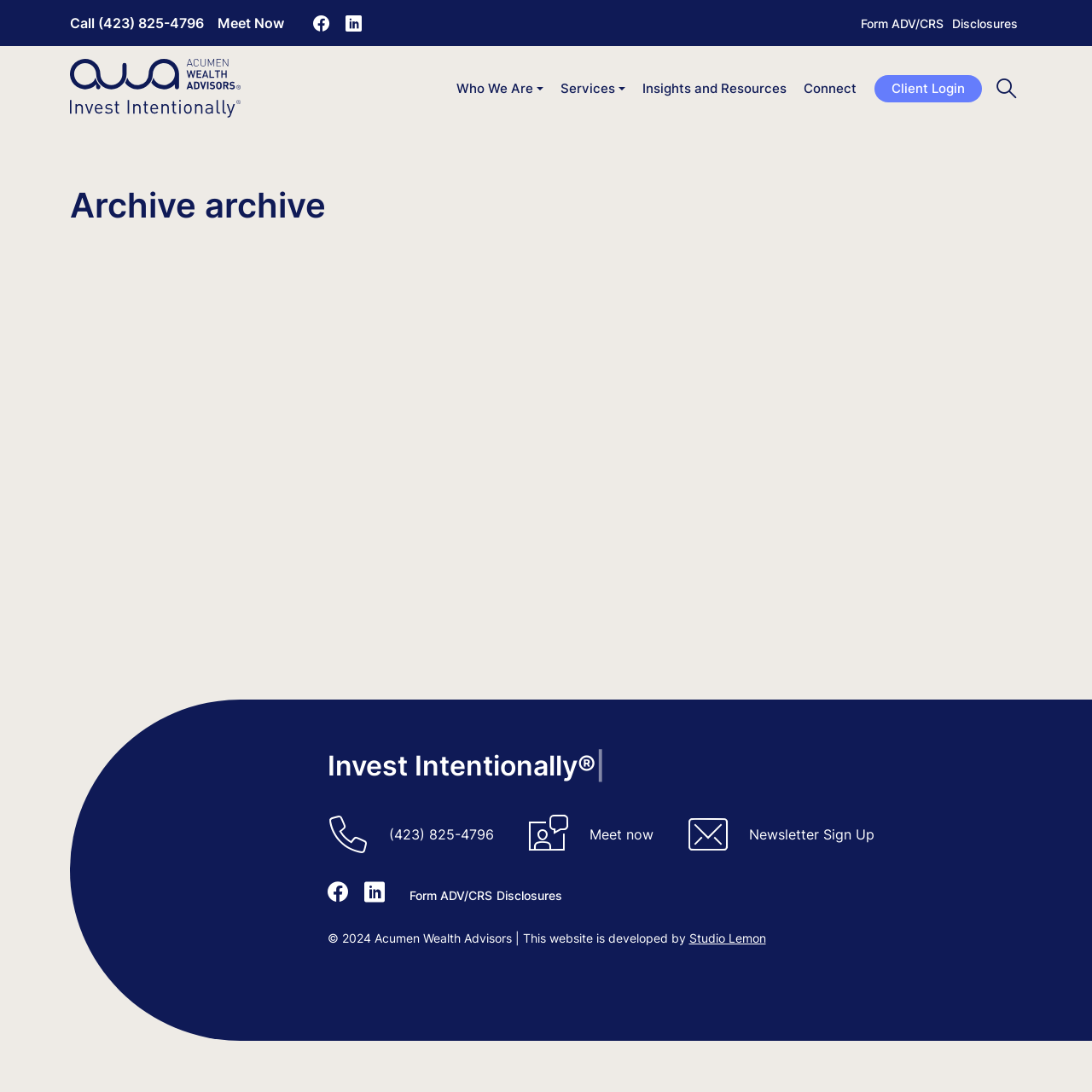Can you give a detailed response to the following question using the information from the image? Who developed the website?

The website development credit is given to 'Studio Lemon' at the bottom of the page, in the copyright text '© 2024 Acumen Wealth Advisors | This website is developed by...'.